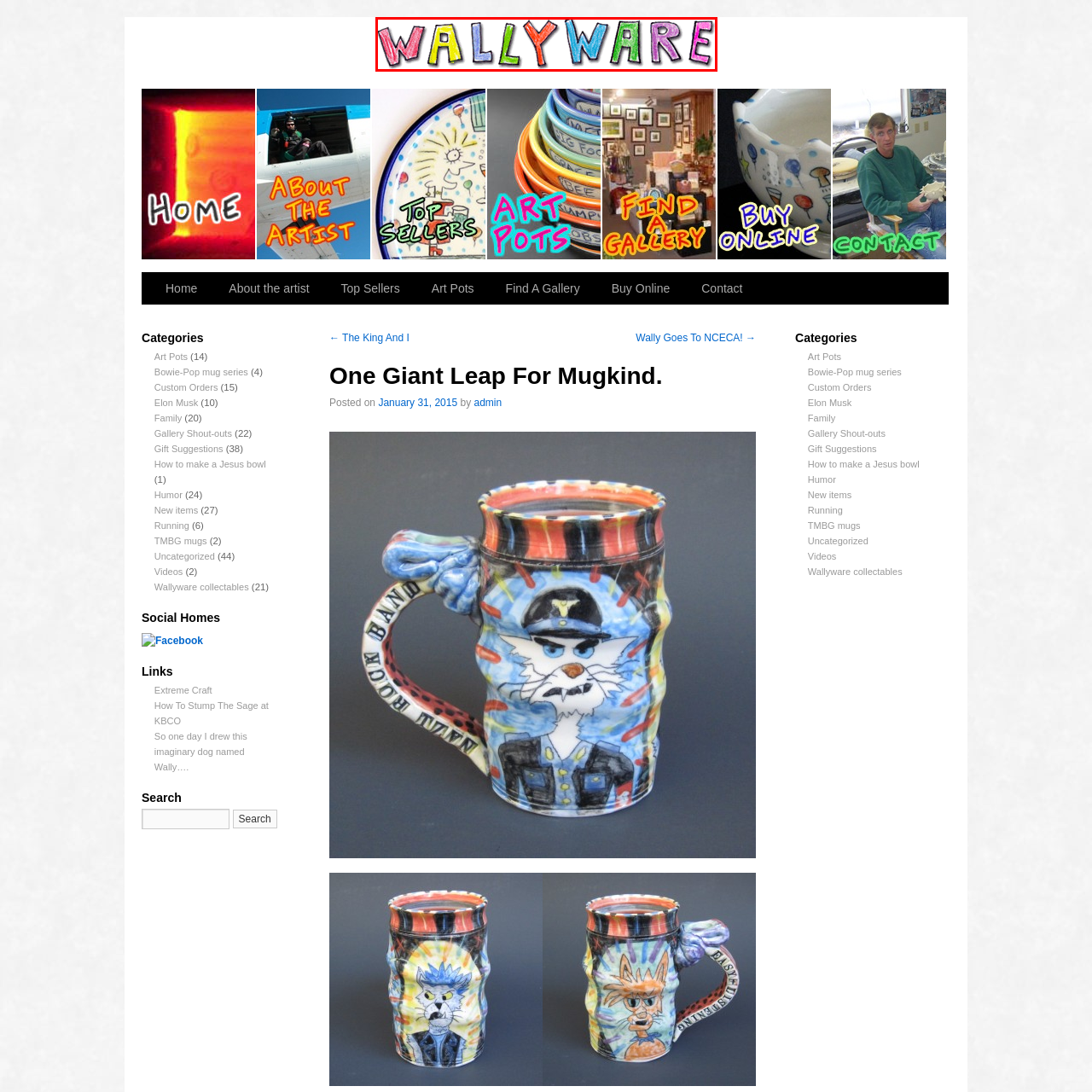Refer to the image area inside the black border, What is Wallyware known for? 
Respond concisely with a single word or phrase.

Unique pottery and artistic creations